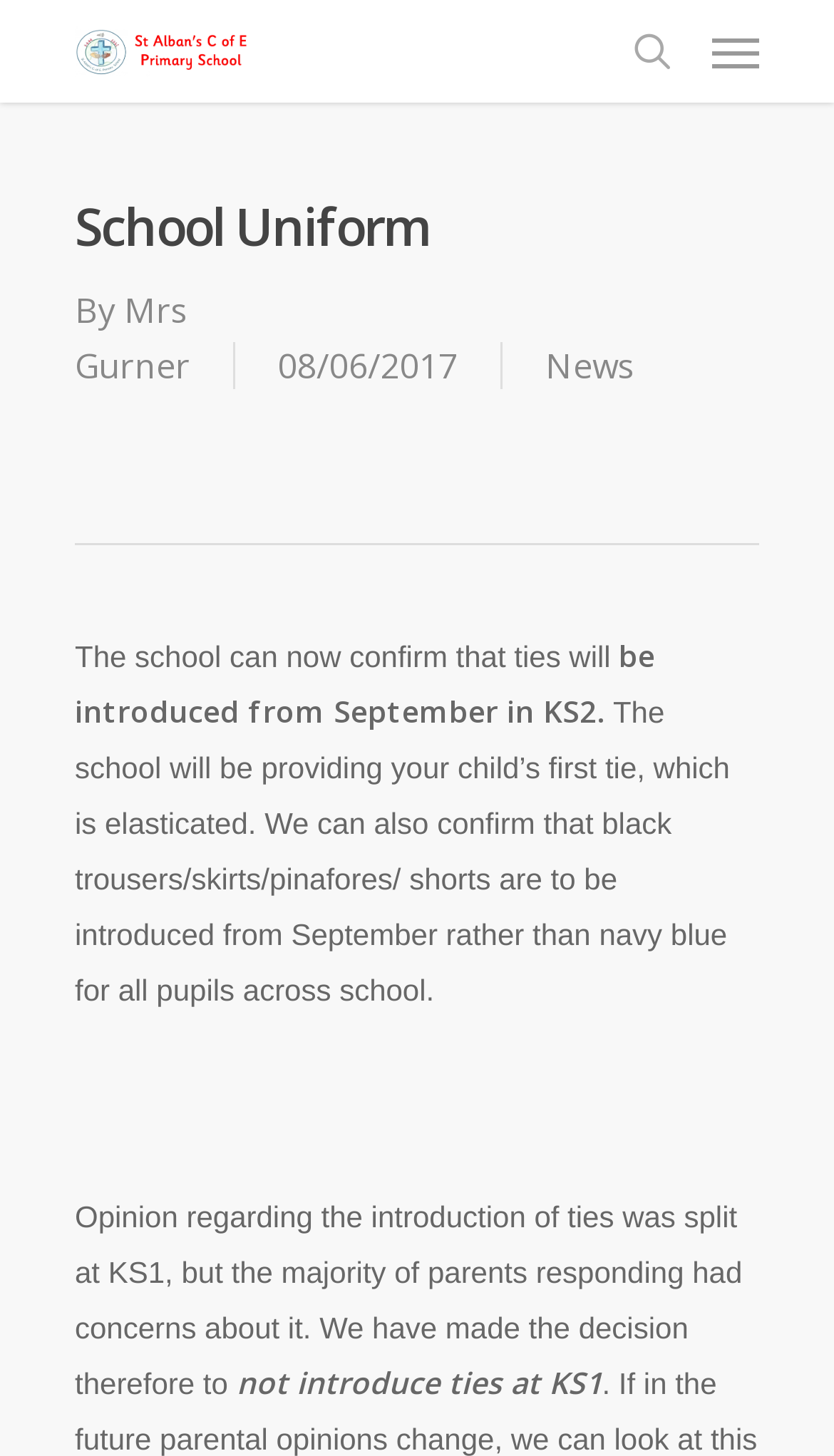Find the bounding box coordinates for the element described here: "News".

[0.654, 0.235, 0.762, 0.267]